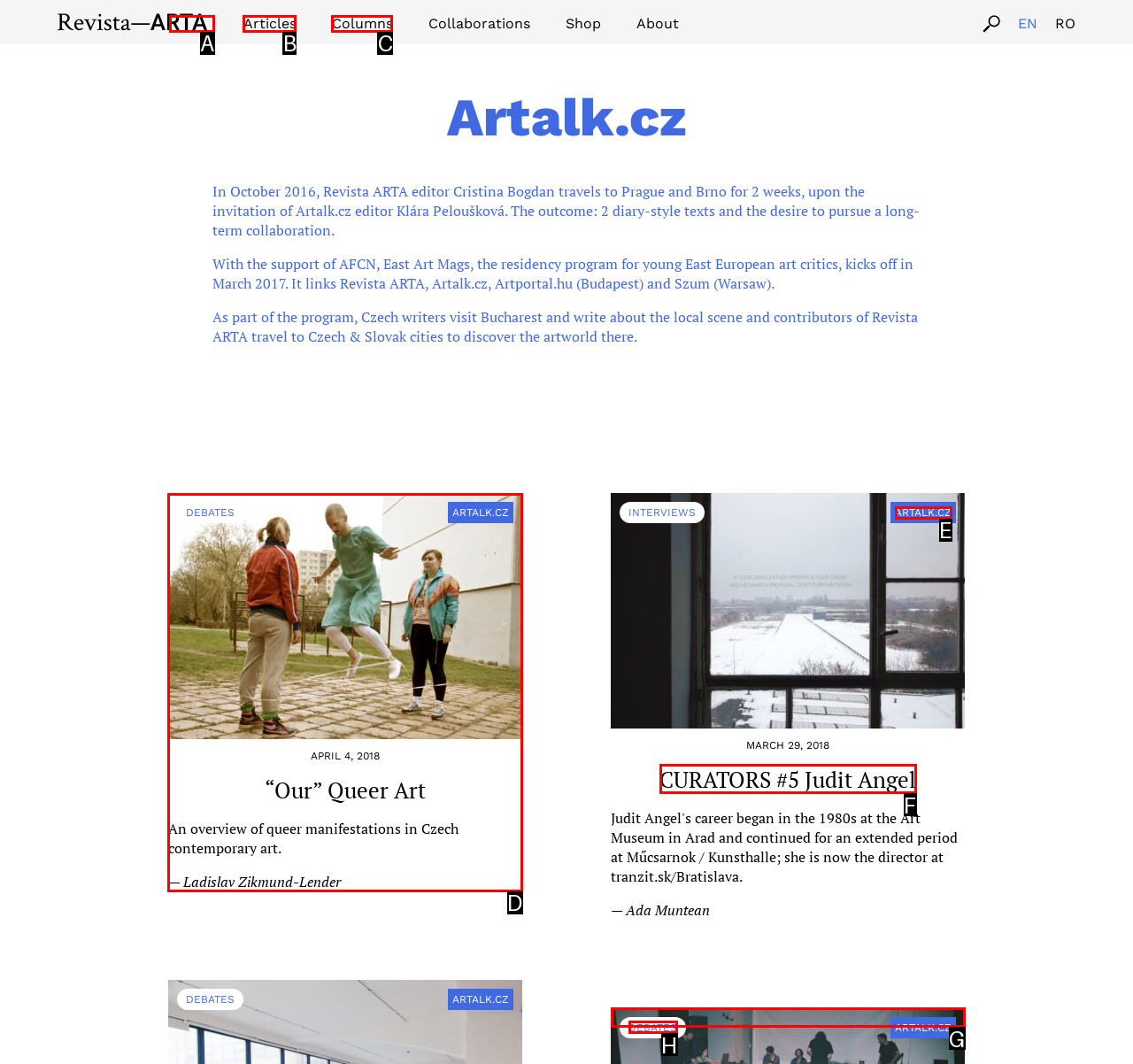What is the letter of the UI element you should click to Read the article '“Our” Queer Art'? Provide the letter directly.

D